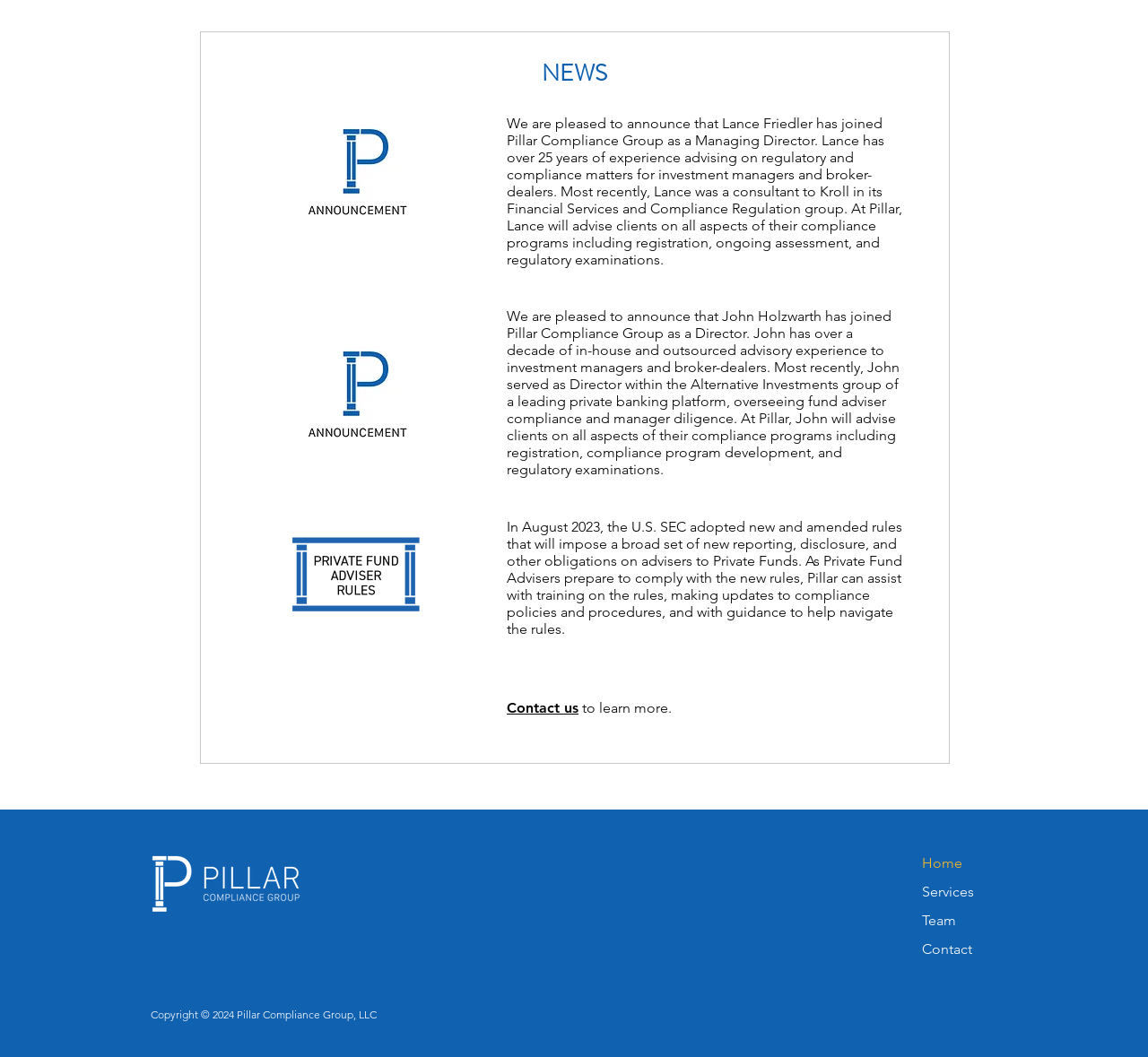Find the UI element described as: "Contact us" and predict its bounding box coordinates. Ensure the coordinates are four float numbers between 0 and 1, [left, top, right, bottom].

[0.441, 0.662, 0.504, 0.678]